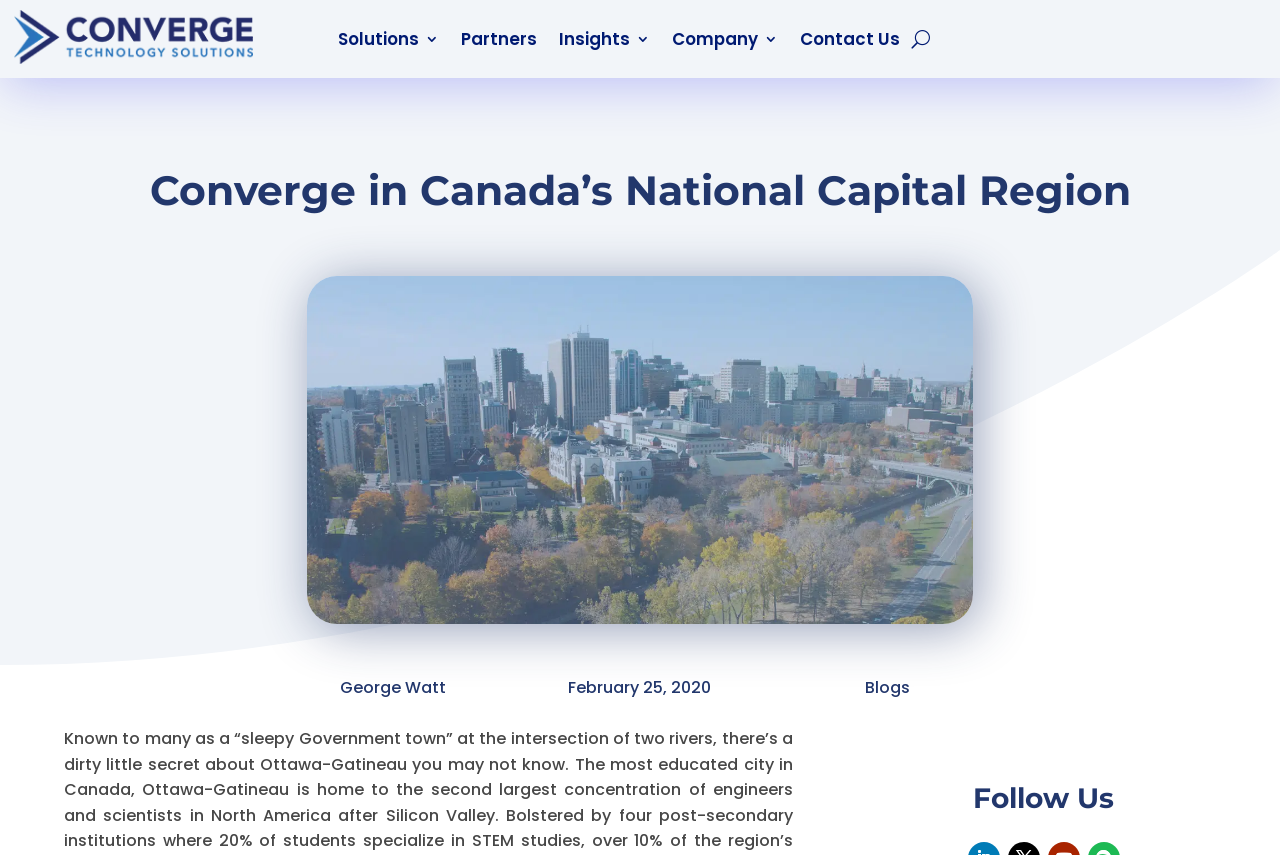Create an in-depth description of the webpage, covering main sections.

The webpage is about Converge Technology Solutions, with a focus on Canada's National Capital Region. At the top left corner, there is a logo of CTS, accompanied by a navigation menu with links to "Solutions", "Partners", "Insights", "Company", and "Contact Us". These links are positioned horizontally, with "Solutions" on the left and "Contact Us" on the right.

Below the navigation menu, there is a prominent heading that reads "Converge in Canada’s National Capital Region". This heading is centered and takes up a significant portion of the page.

On the right side of the page, there is an image of the Ottawa skyline, which takes up about a quarter of the page's width. Below the image, there are three lines of text: the author's name "George Watt", the date "February 25, 2020", and the category "Blogs".

At the very bottom of the page, there is a heading that reads "Follow Us", which is positioned near the right edge of the page. Above this heading, there is a button with the letter "U", which is likely a language selection button.

Overall, the webpage has a clean and organized layout, with a clear hierarchy of elements and a focus on the content related to Converge Technology Solutions in Canada's National Capital Region.